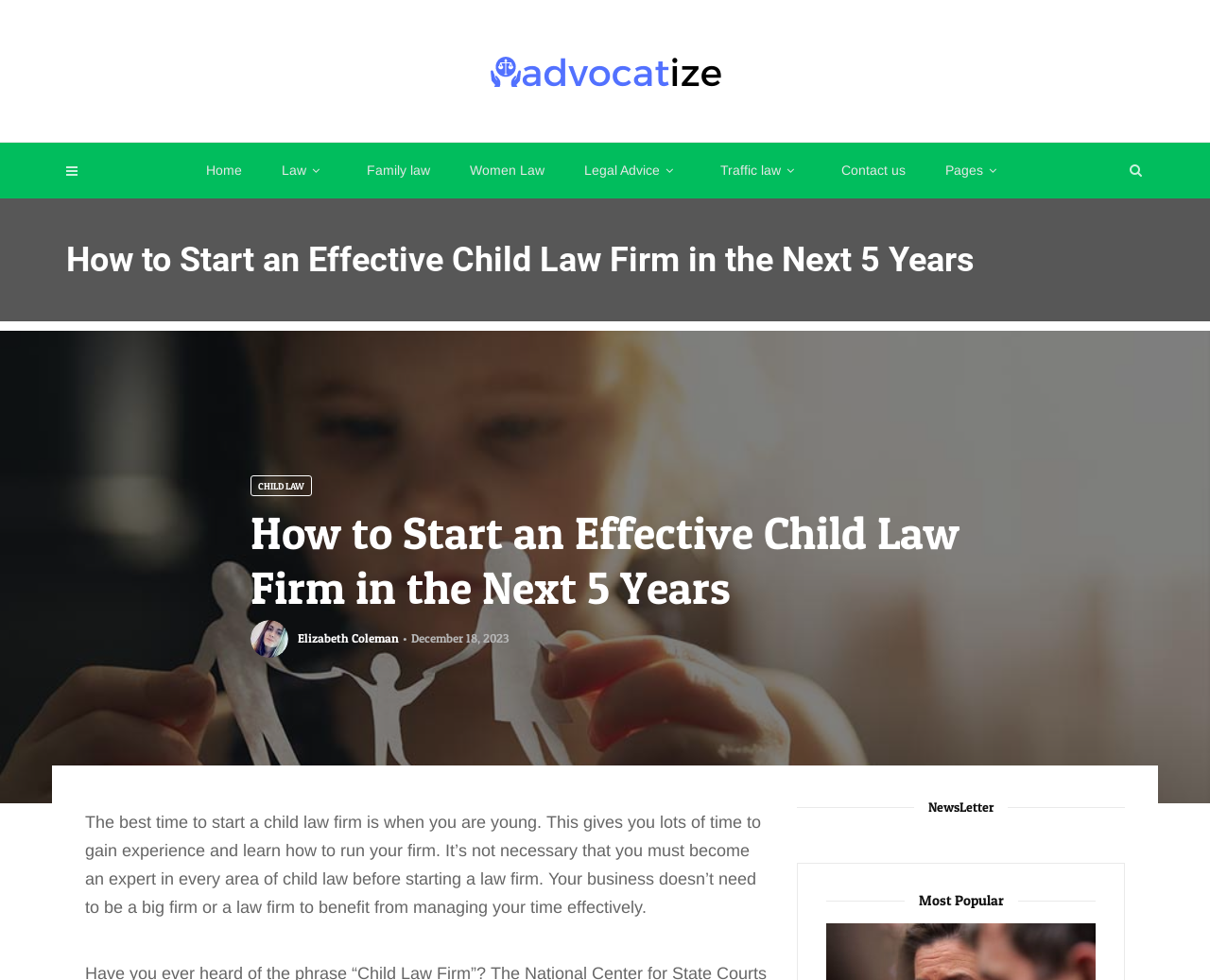Offer a detailed account of what is visible on the webpage.

This webpage is about starting a child law firm, with a focus on building a strong online presence. At the top, there is a logo "AdvocatiZe" with a link, accompanied by an image. Below the logo, there is a navigation menu with links to various sections, including "Home", "Law", "Family law", "Women Law", "Legal Advice", "Traffic law", "Contact us", and "Pages".

The main content of the webpage is divided into sections. The first section has a heading "How to Start an Effective Child Law Firm in the Next 5 Years" and provides an introduction to the topic. The text explains that the best time to start a child law firm is when you are young, allowing for time to gain experience and learn how to run the firm.

Below this section, there is a table with a link to "CHILD LAW" and another heading "How to Start an Effective Child Law Firm in the Next 5 Years". This is followed by a link to "Elizabeth Coleman" and a static text "December 18, 2023", which appears to be a date.

Further down, there are more sections of text, including links to "law firm", "child law", and "big firm or a law". The text discusses the importance of managing time effectively when starting a law firm.

On the right side of the page, there are two headings, "NewsLetter" and "Most Popular", which may be related to a newsletter subscription or popular articles on the website.